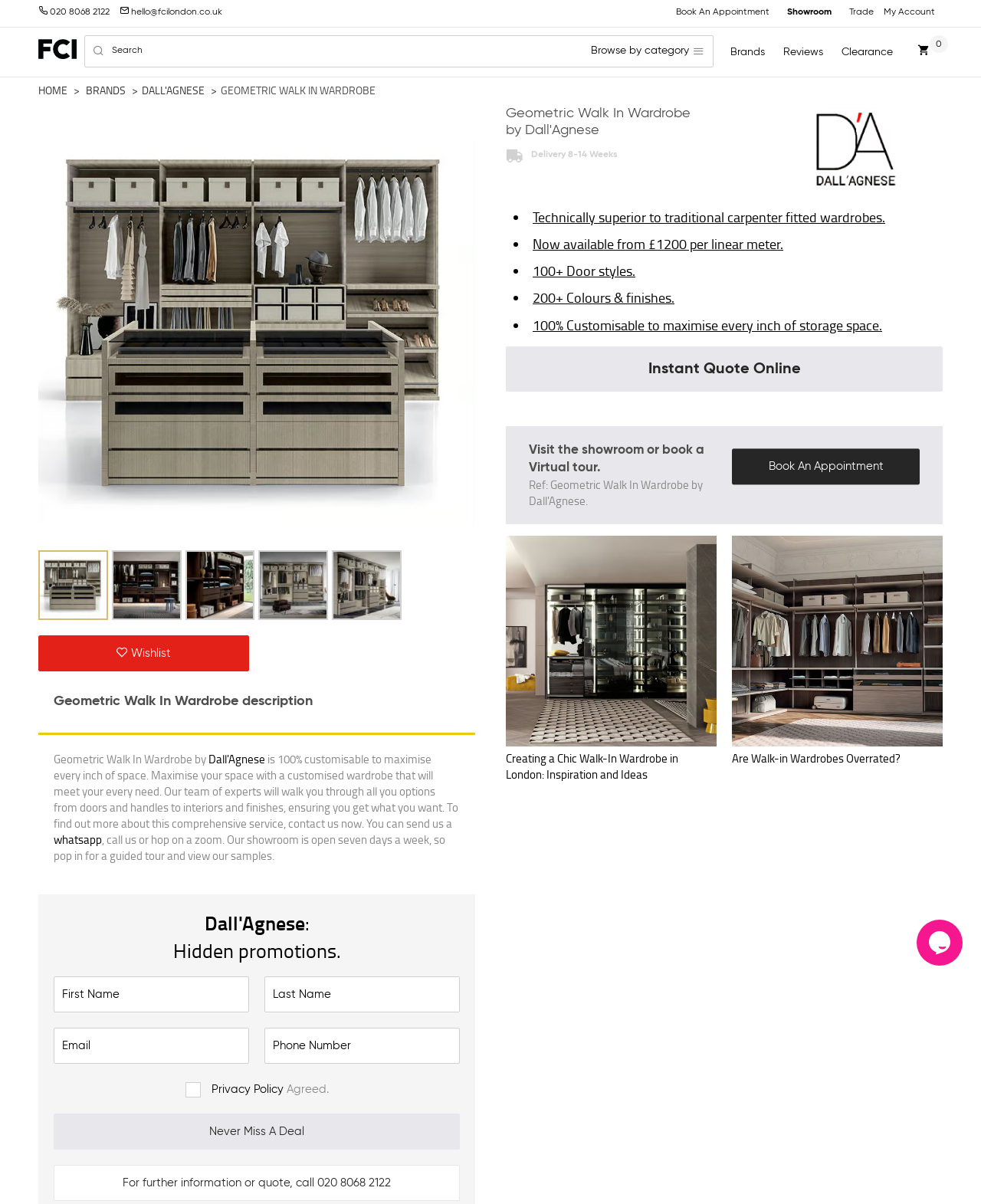Using the element description: "name="phone" placeholder="Phone Number"", determine the bounding box coordinates for the specified UI element. The coordinates should be four float numbers between 0 and 1, [left, top, right, bottom].

[0.27, 0.853, 0.469, 0.883]